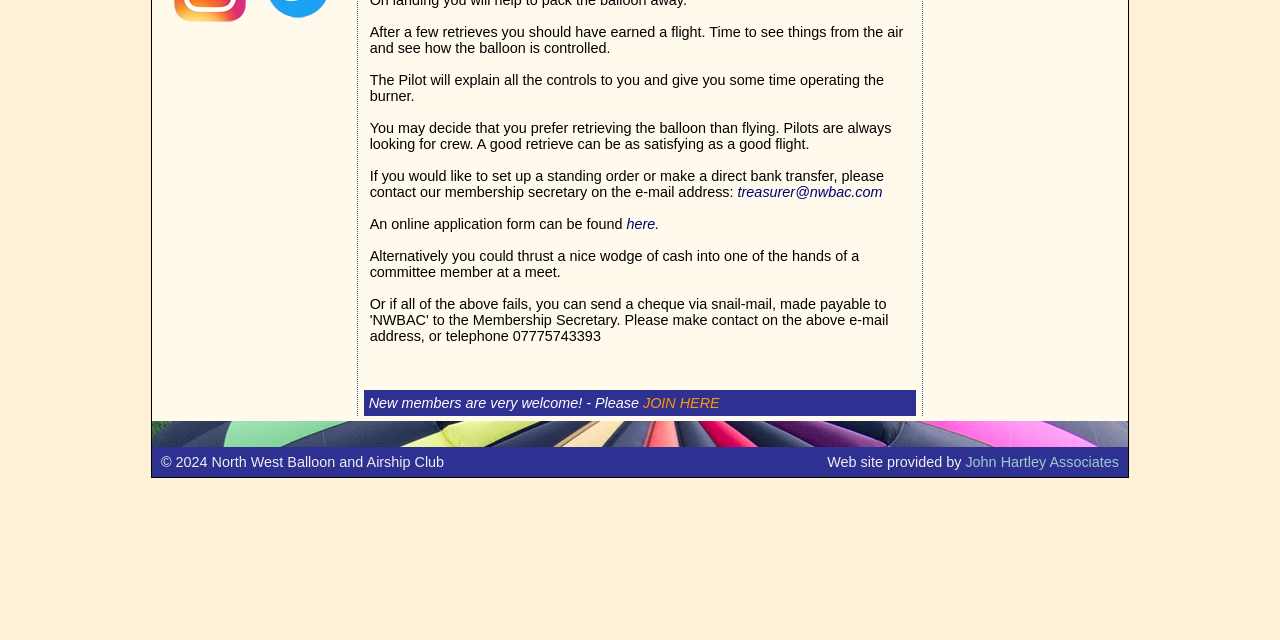Determine the bounding box coordinates of the UI element described below. Use the format (top-left x, top-left y, bottom-right x, bottom-right y) with floating point numbers between 0 and 1: JOIN HERE

[0.502, 0.617, 0.562, 0.642]